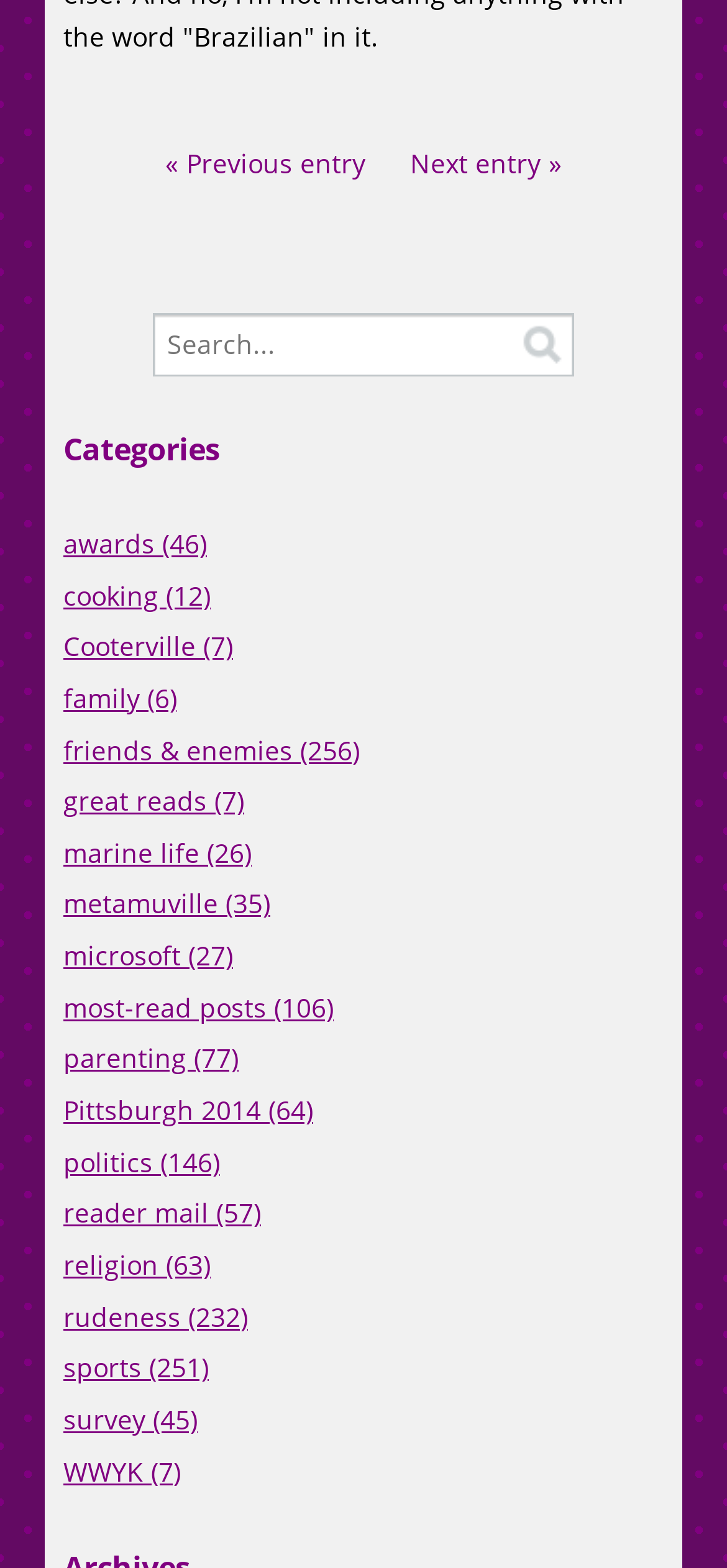How many categories are listed?
Provide an in-depth and detailed answer to the question.

I counted the number of links under the 'Categories' heading, and there are 20 links, each representing a category.